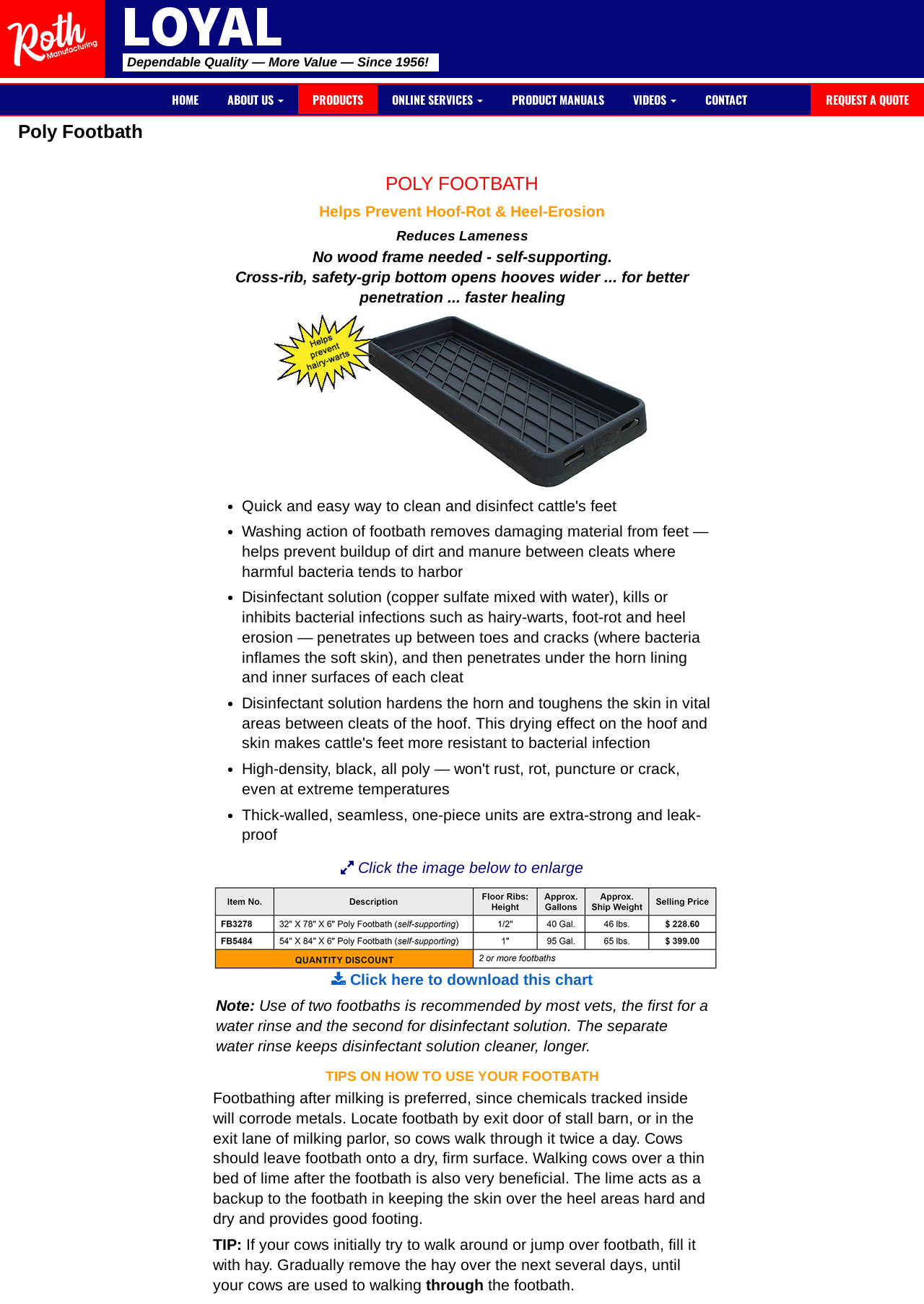Give the bounding box coordinates for the element described by: "Online Services".

[0.408, 0.065, 0.538, 0.087]